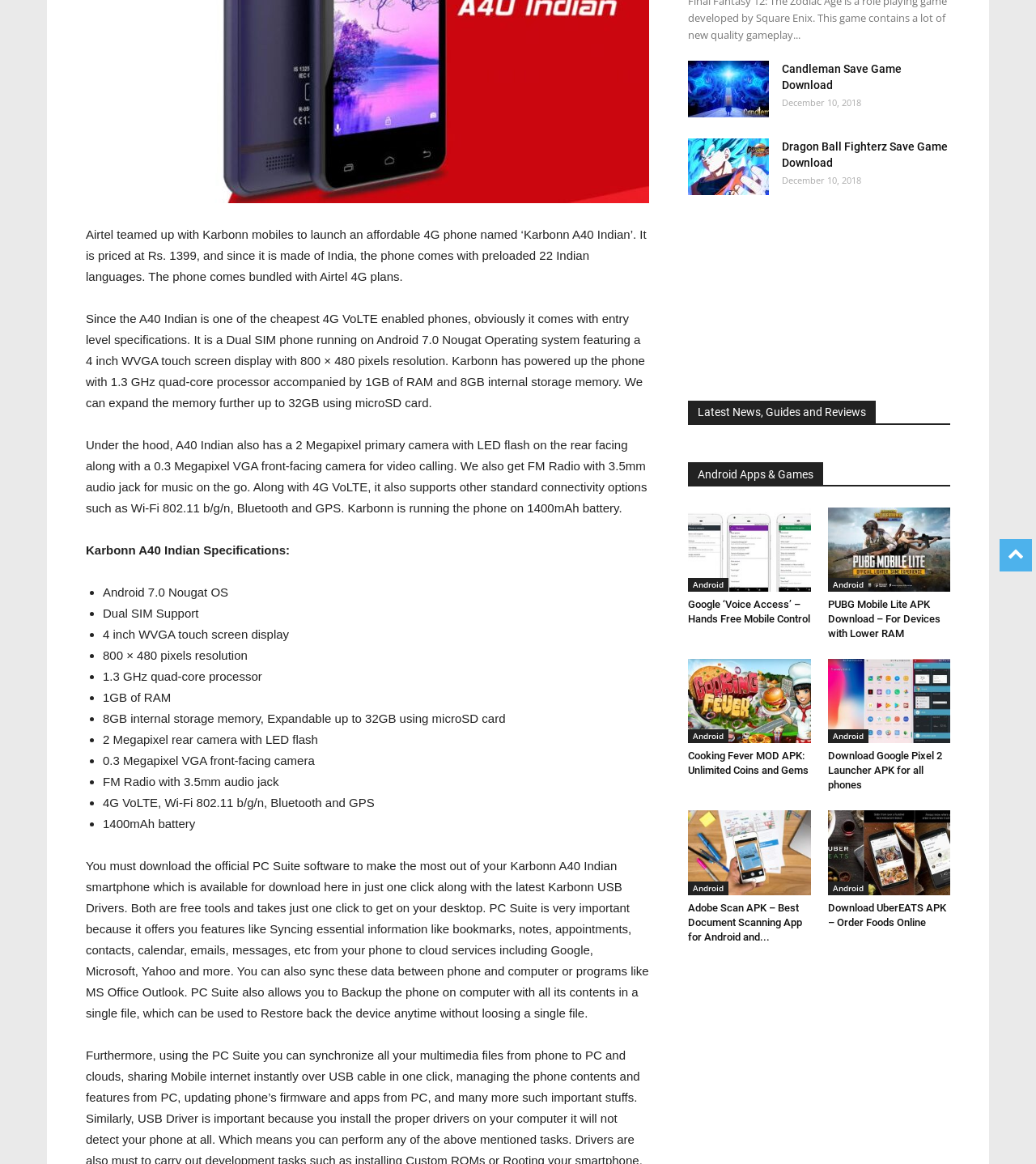Given the element description About Us, predict the bounding box coordinates for the UI element in the webpage screenshot. The format should be (top-left x, top-left y, bottom-right x, bottom-right y), and the values should be between 0 and 1.

None